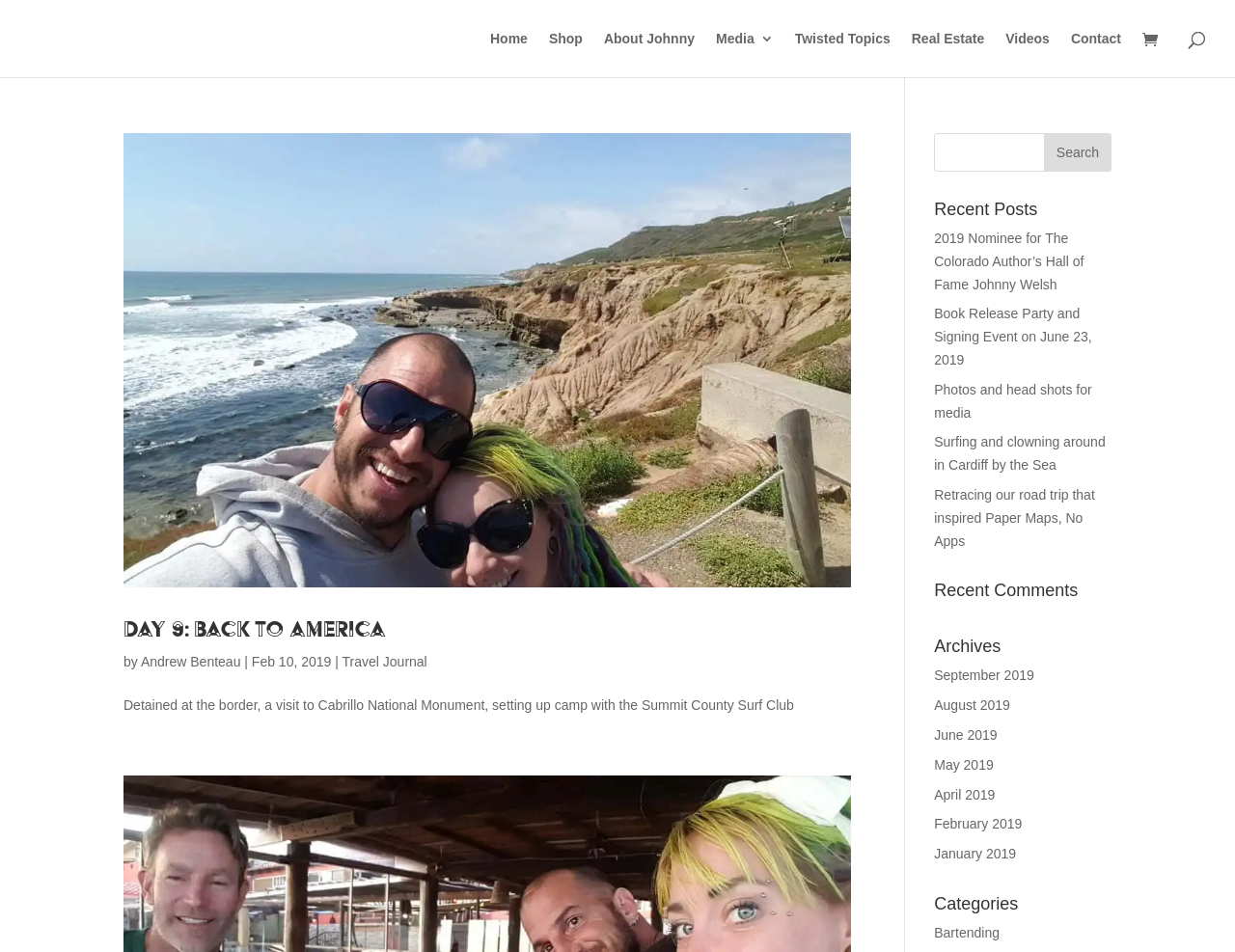Could you specify the bounding box coordinates for the clickable section to complete the following instruction: "Read article about Spicy Baby Back Pork Ribs"?

None